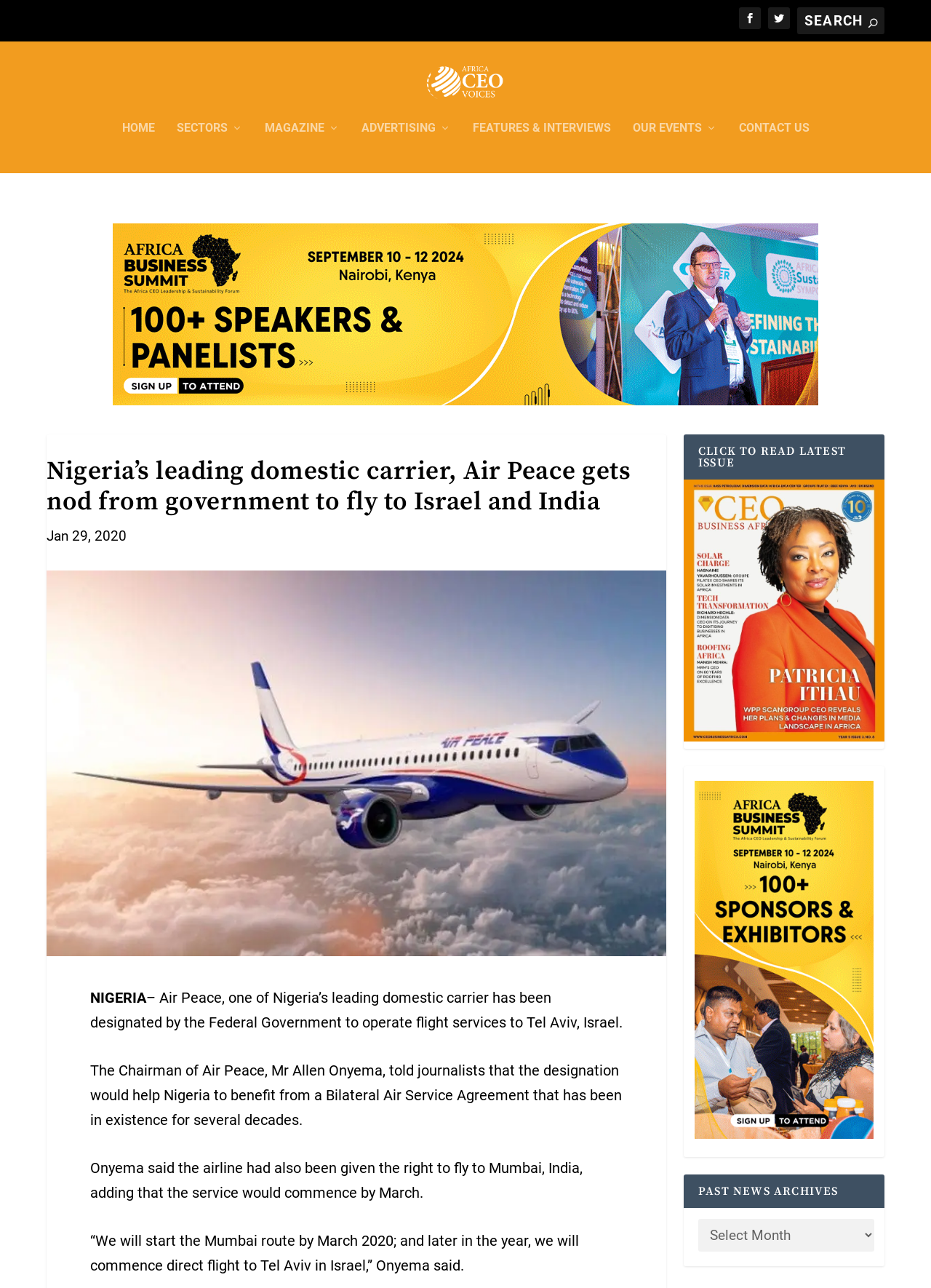Pinpoint the bounding box coordinates of the area that should be clicked to complete the following instruction: "Read the latest issue". The coordinates must be given as four float numbers between 0 and 1, i.e., [left, top, right, bottom].

[0.734, 0.551, 0.95, 0.56]